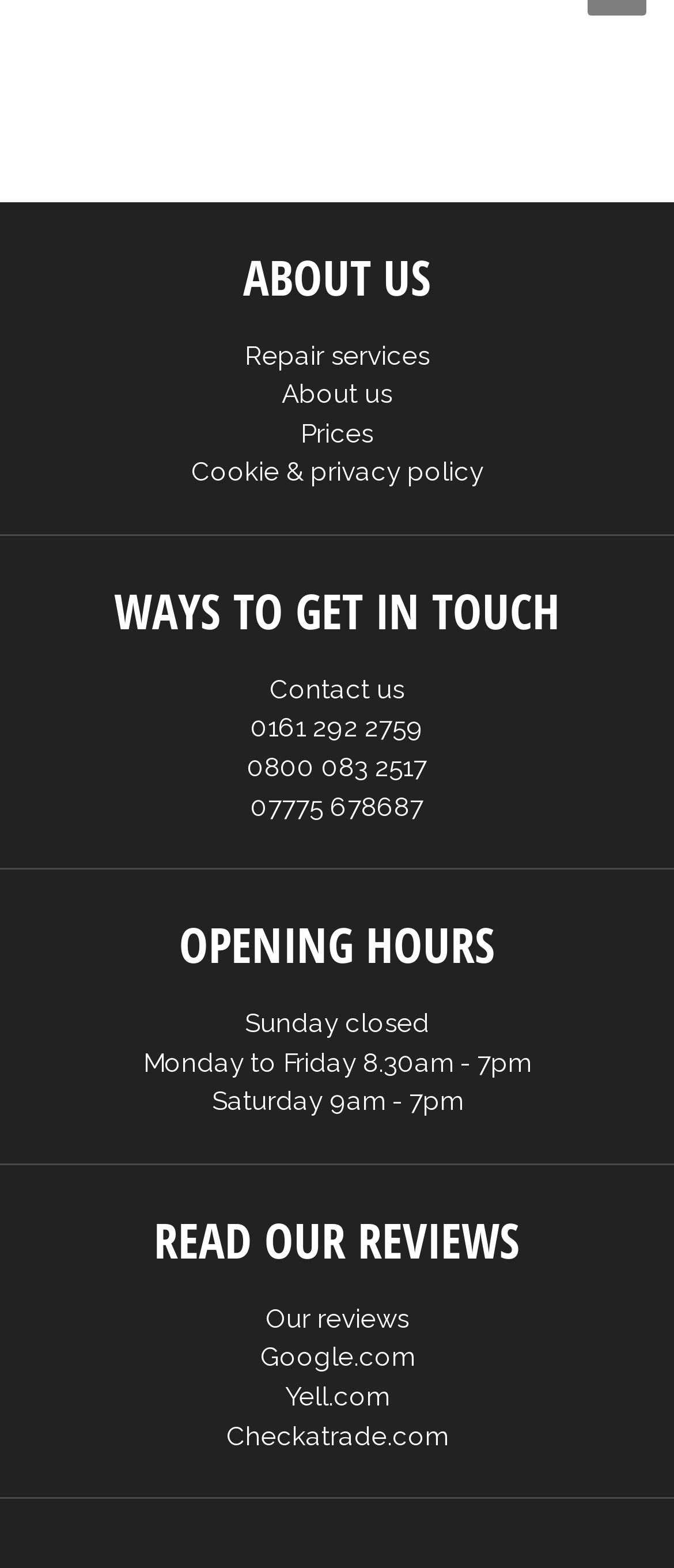Reply to the question below using a single word or brief phrase:
How many horizontal separators are on the webpage?

4